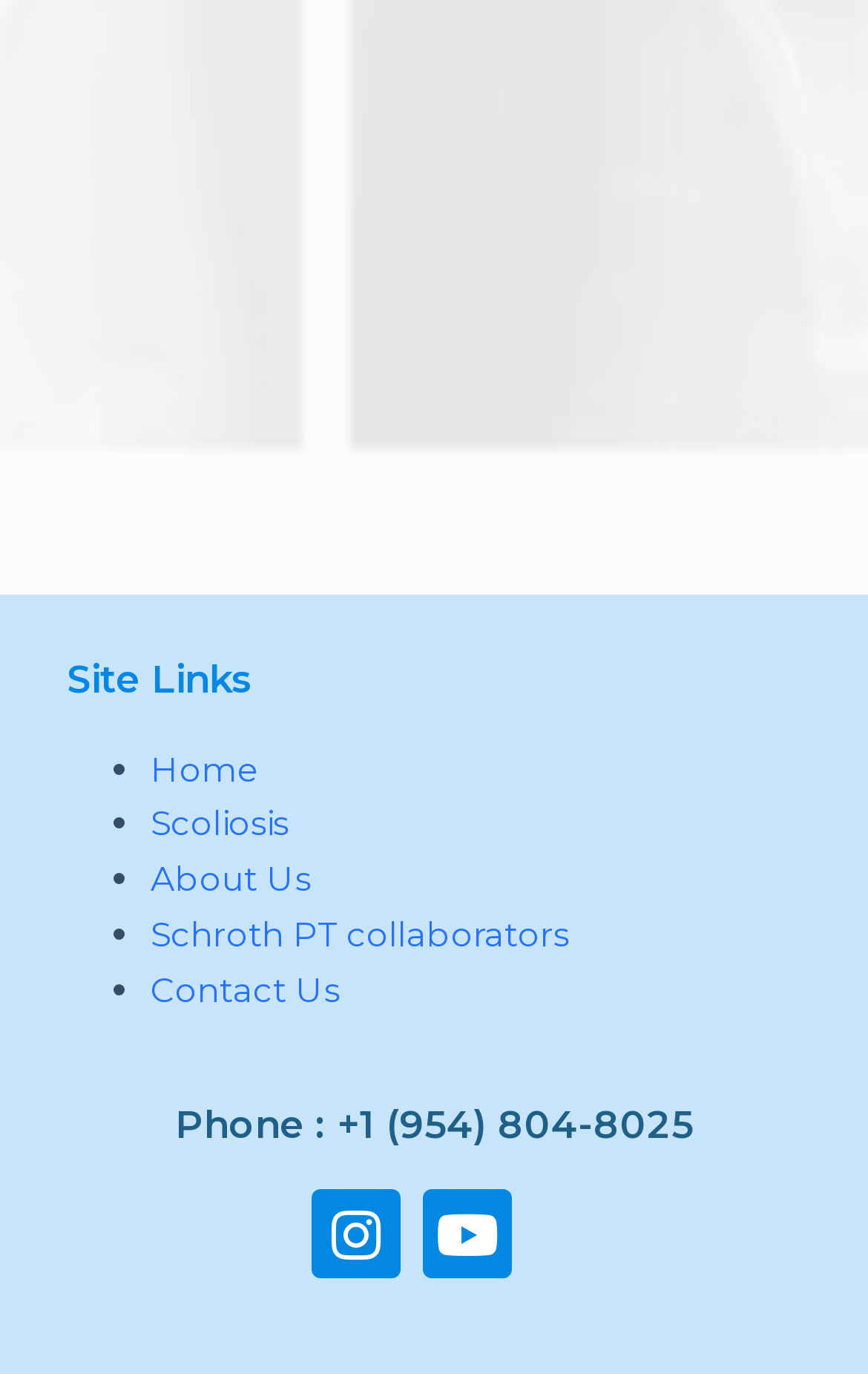Find and indicate the bounding box coordinates of the region you should select to follow the given instruction: "contact us".

[0.173, 0.704, 0.391, 0.735]